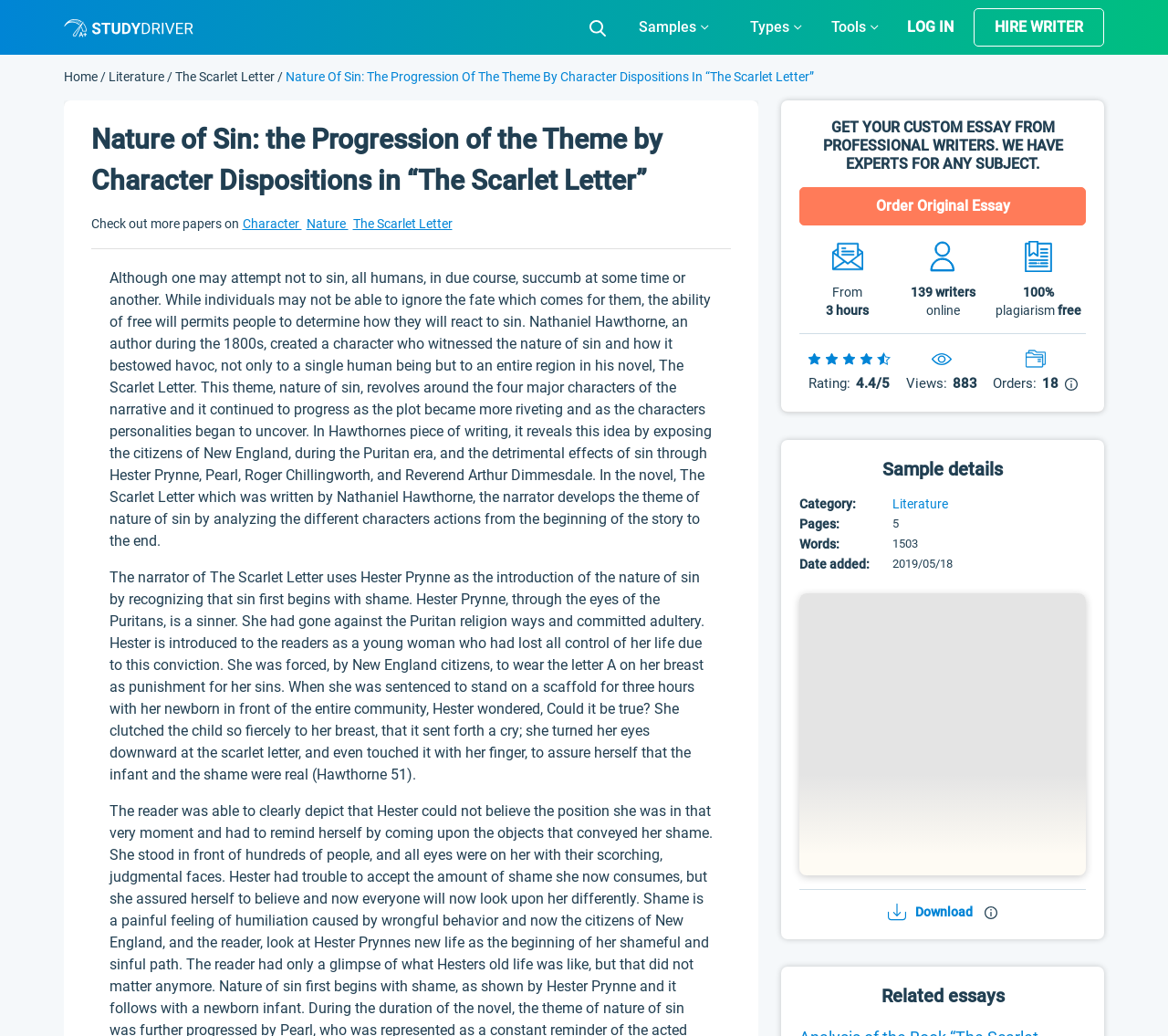Pinpoint the bounding box coordinates of the clickable element to carry out the following instruction: "Log in to the website."

[0.776, 0.017, 0.816, 0.034]